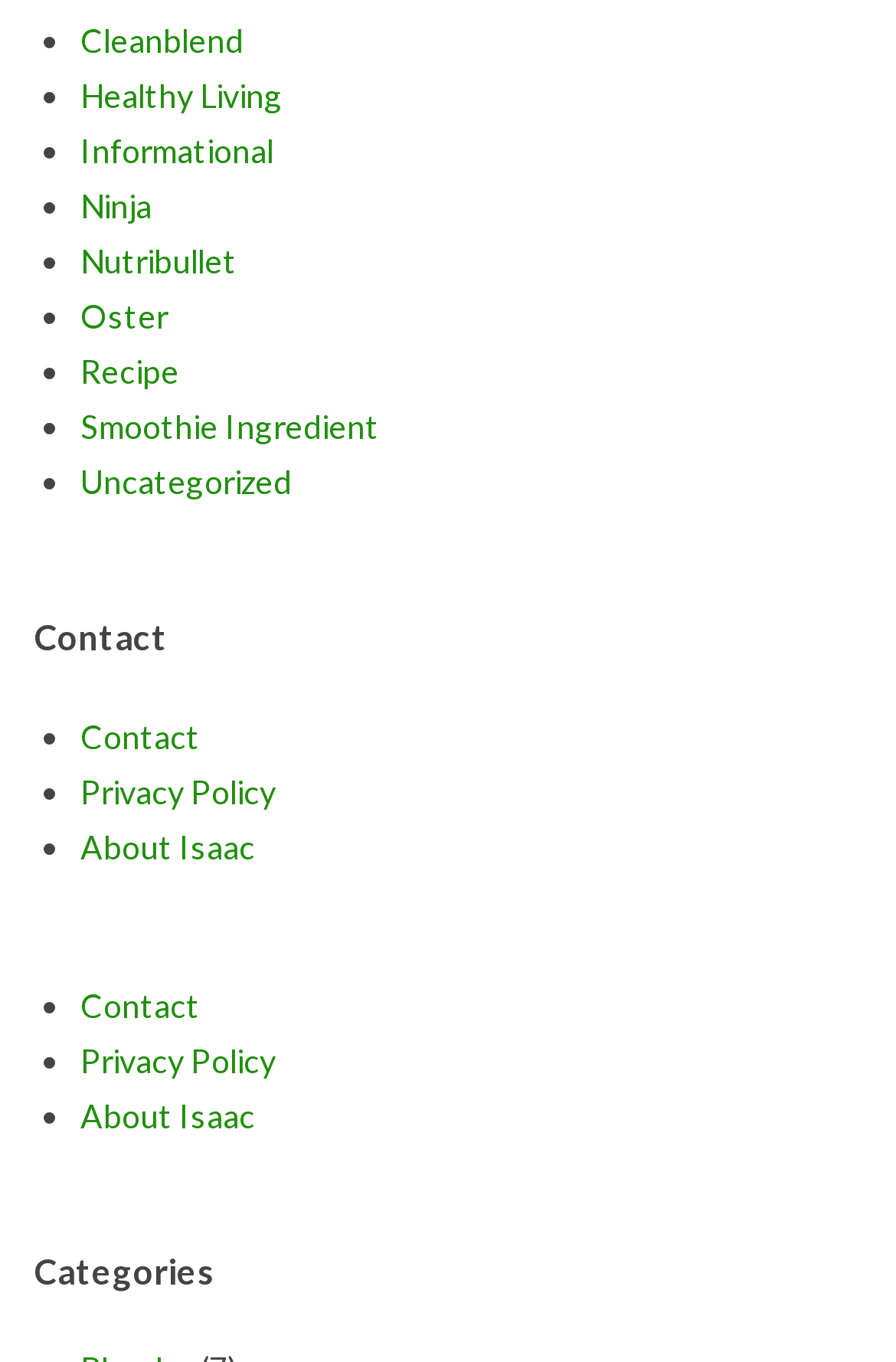Kindly determine the bounding box coordinates for the clickable area to achieve the given instruction: "Explore Categories".

[0.038, 0.915, 0.962, 0.949]